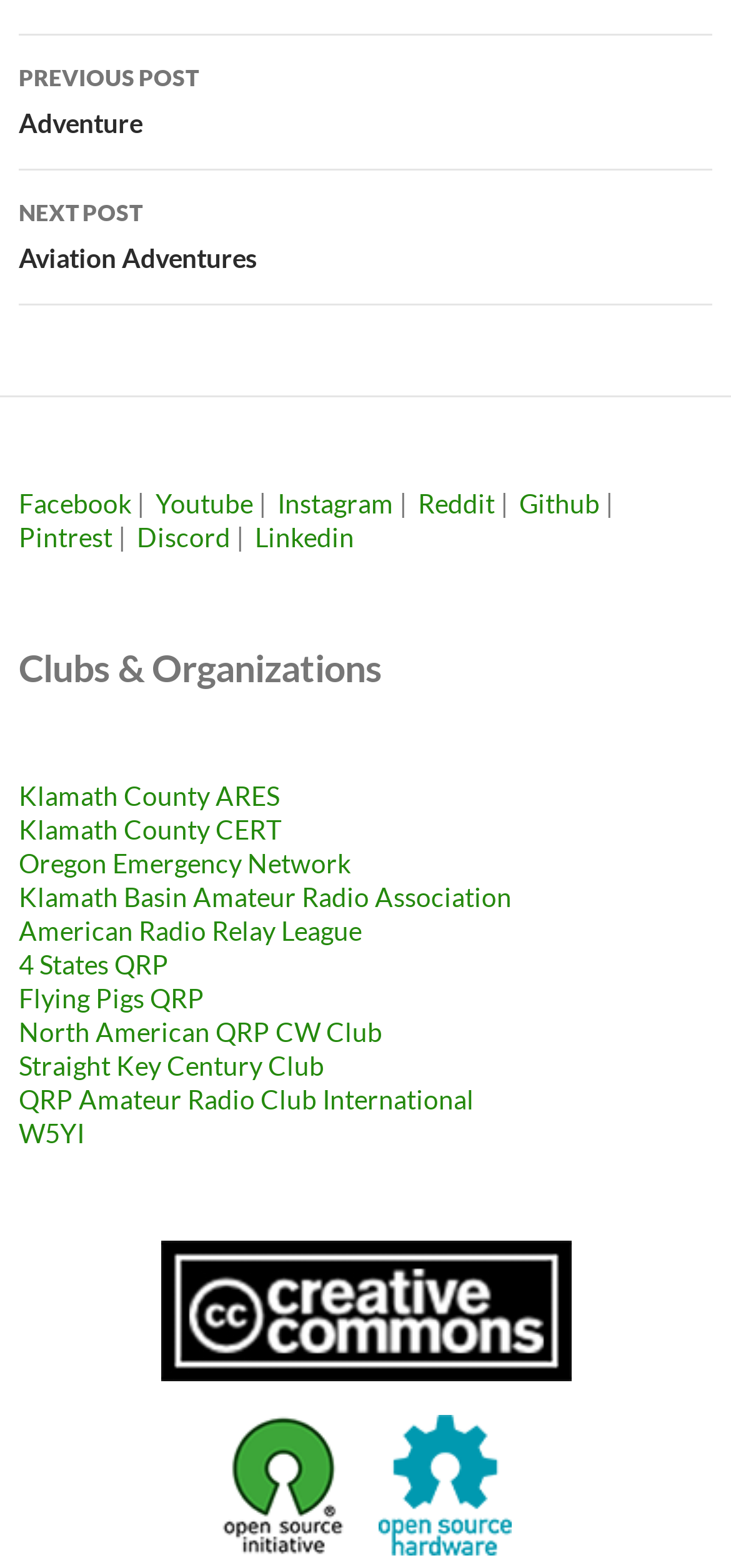Indicate the bounding box coordinates of the clickable region to achieve the following instruction: "Check out the Github link."

[0.71, 0.311, 0.821, 0.331]